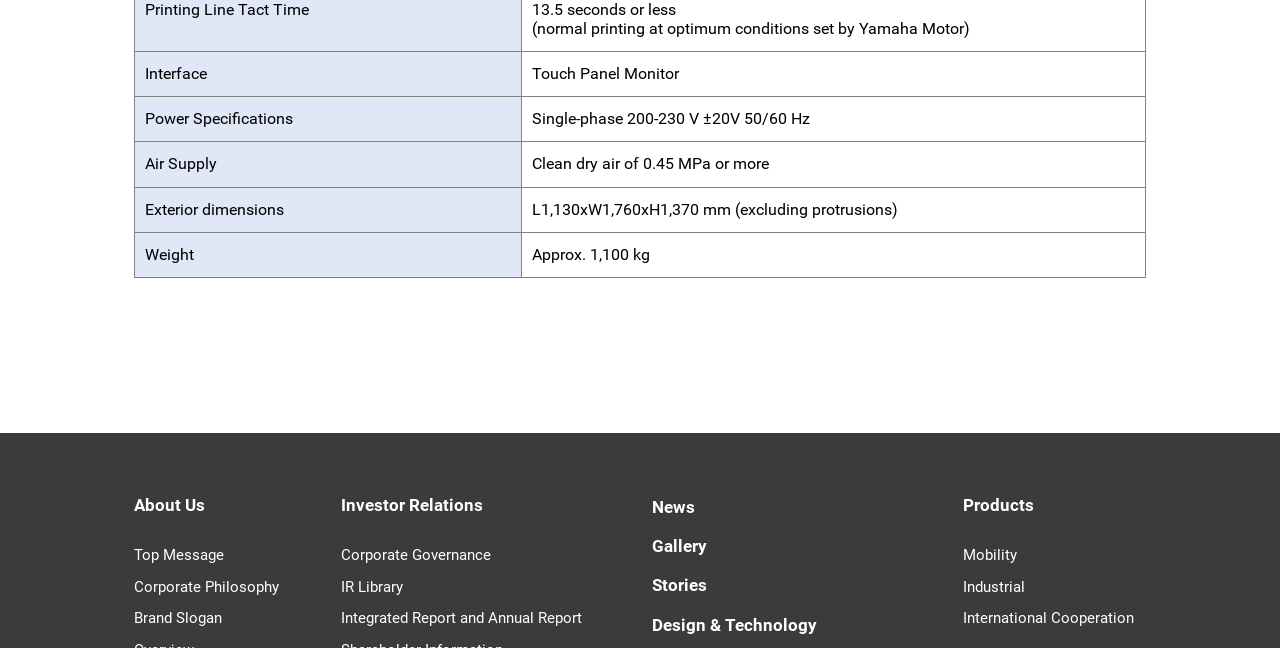What is the purpose of the 'About Us' link?
Please answer the question with a detailed response using the information from the screenshot.

The 'About Us' link is likely intended to provide information about the company, its history, mission, and values, allowing users to learn more about the organization.